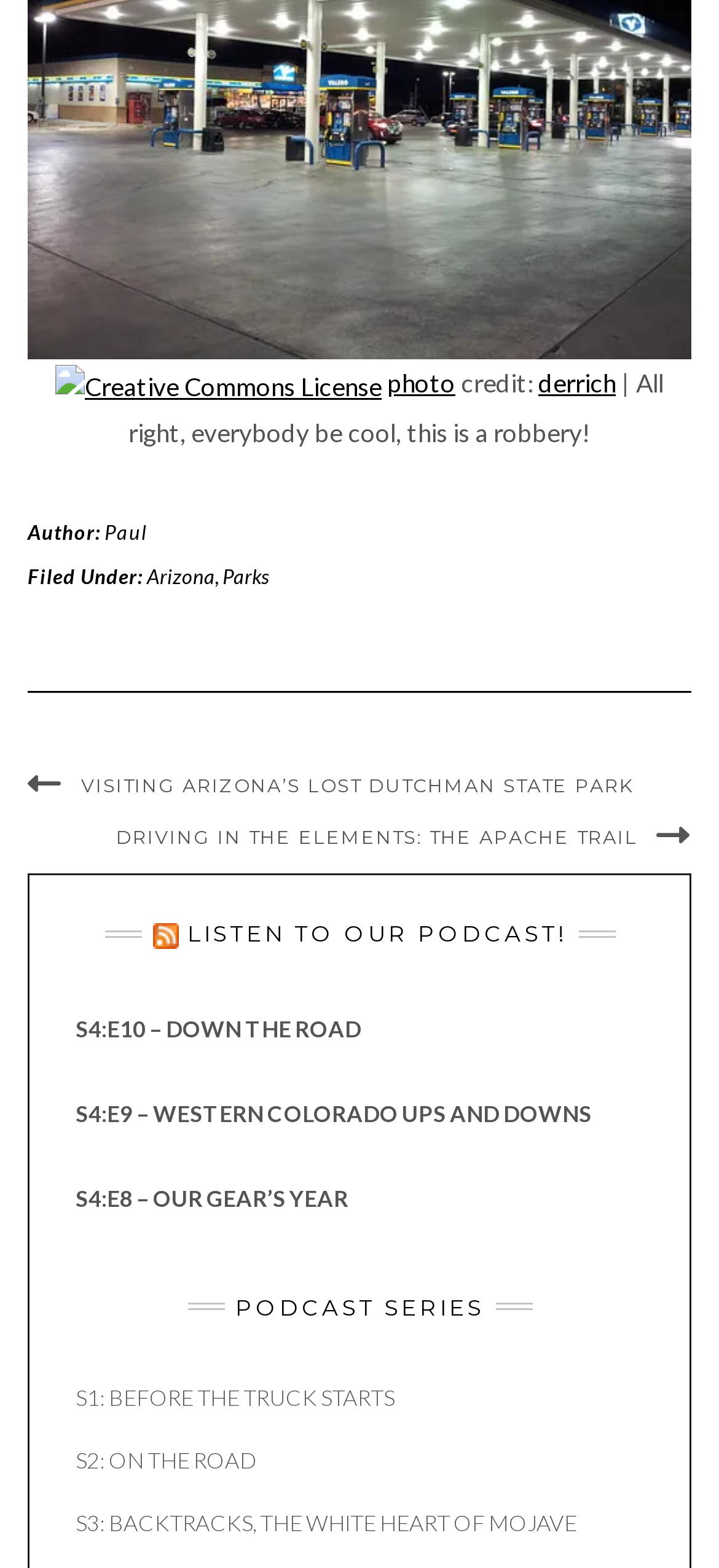Specify the bounding box coordinates of the area to click in order to follow the given instruction: "Search for Gins and Tonics."

None